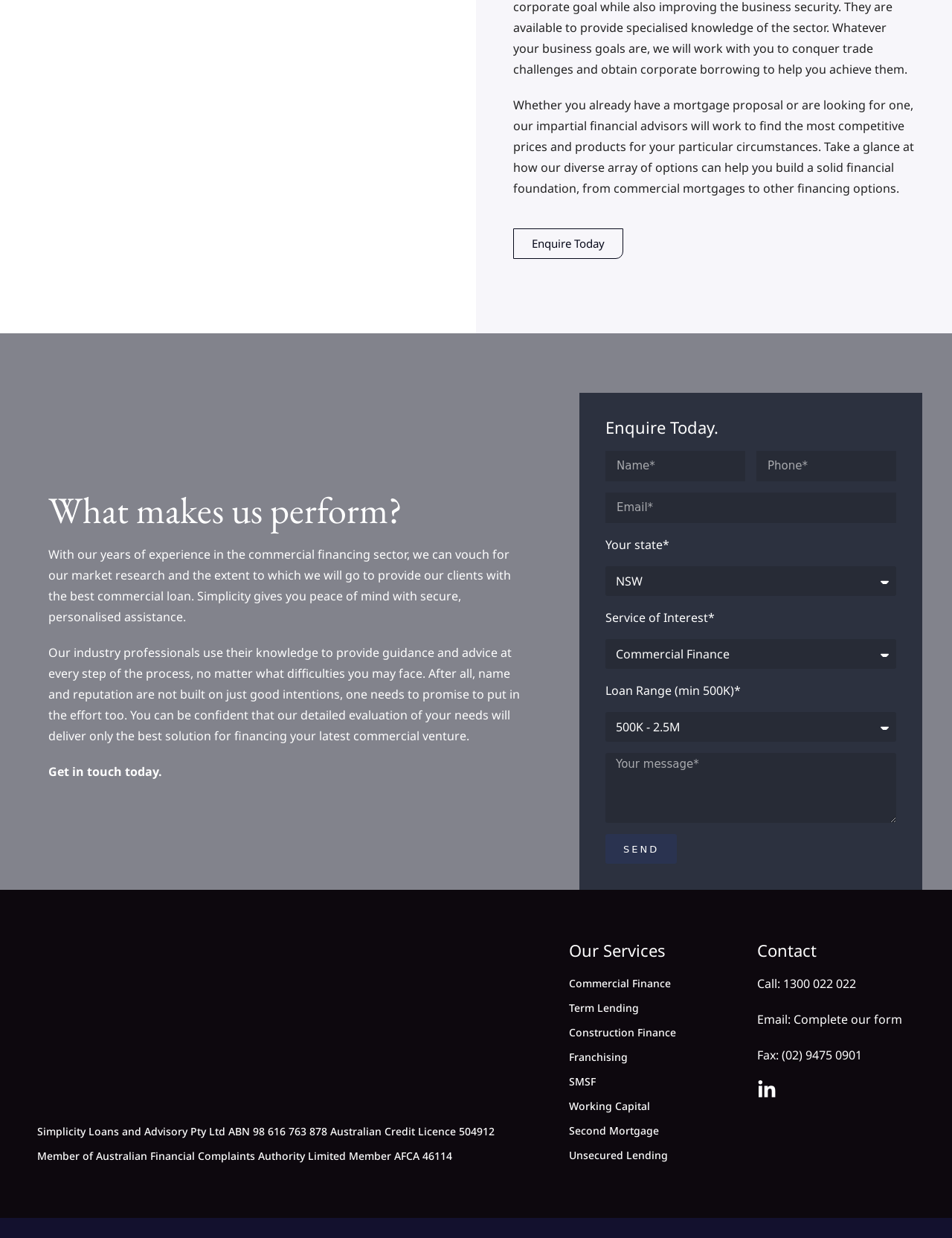Please provide a detailed answer to the question below based on the screenshot: 
What is the purpose of the 'Enquire Today' button?

The 'Enquire Today' button is likely used to contact the financial advisors at Simplicity Loans and Advisory Pty Ltd to inquire about their services. This can be inferred from the button's location near the text 'Take a glance at how our diverse array of options can help you build a solid financial foundation, from commercial mortgages to other financing options.' and the presence of a form to fill out with contact information.